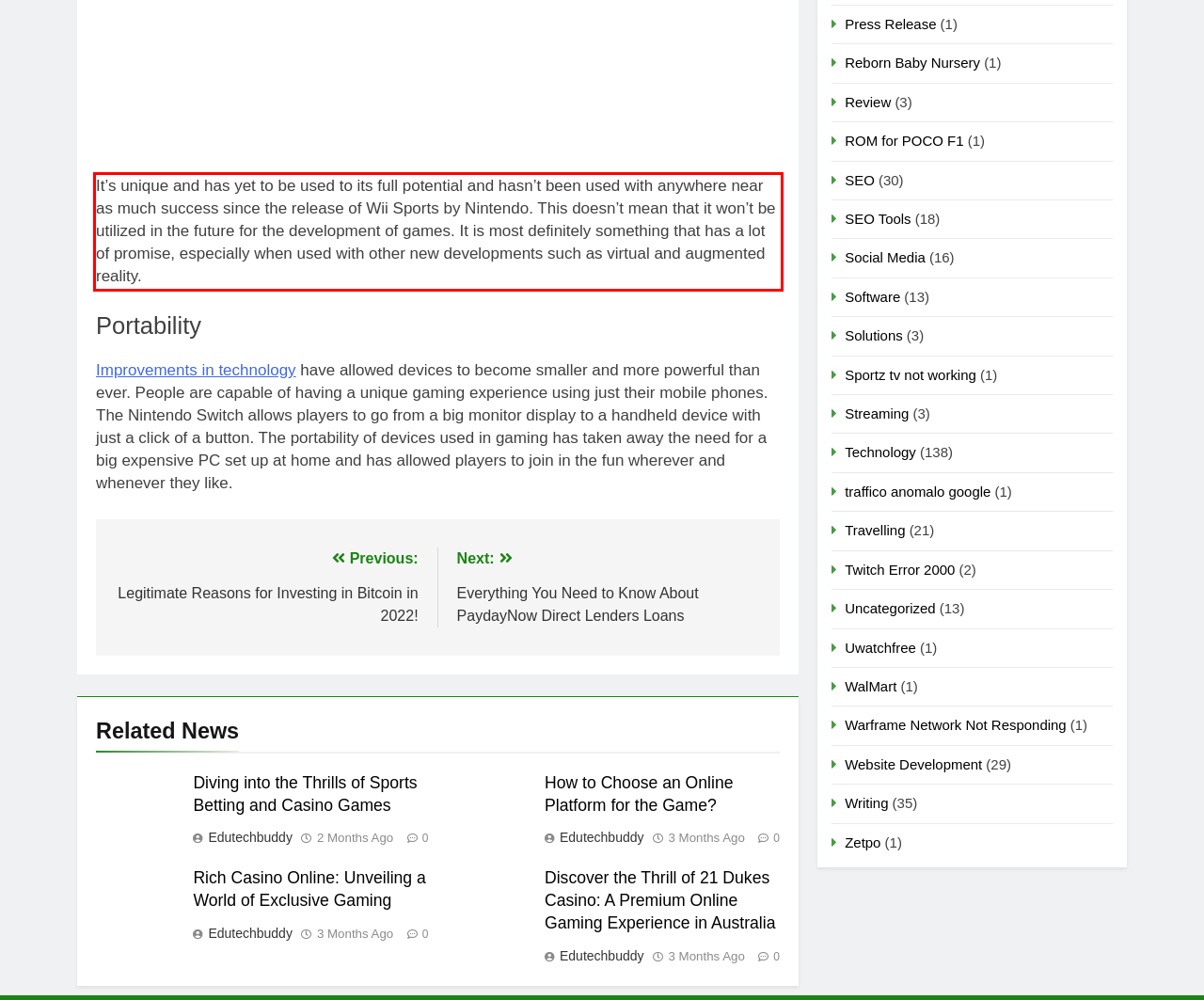Please extract the text content from the UI element enclosed by the red rectangle in the screenshot.

It’s unique and has yet to be used to its full potential and hasn’t been used with anywhere near as much success since the release of Wii Sports by Nintendo. This doesn’t mean that it won’t be utilized in the future for the development of games. It is most definitely something that has a lot of promise, especially when used with other new developments such as virtual and augmented reality.